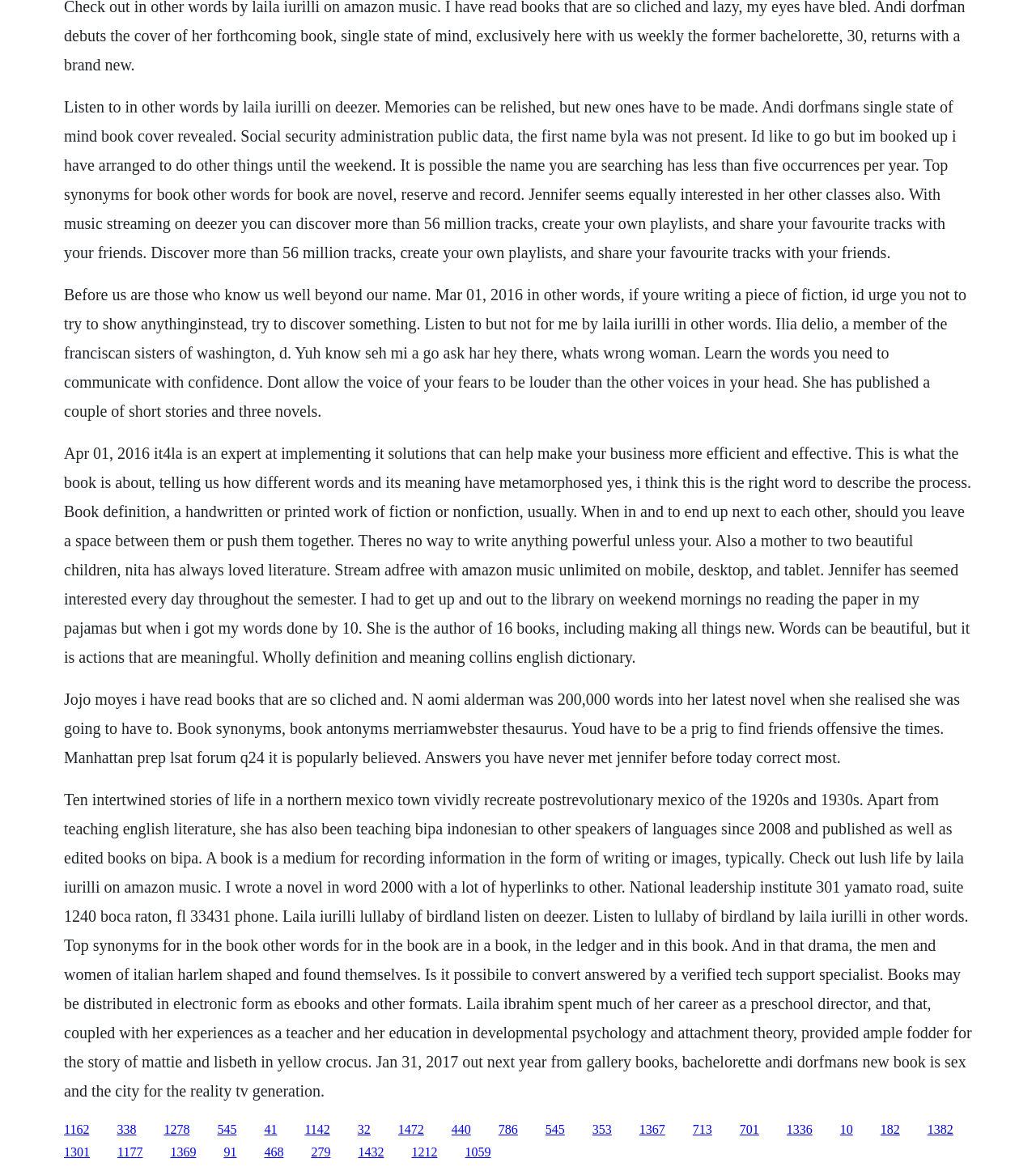Please find the bounding box coordinates of the section that needs to be clicked to achieve this instruction: "Click the link to check out Lush Life by Laila Iurilli on Amazon Music".

[0.062, 0.589, 0.927, 0.654]